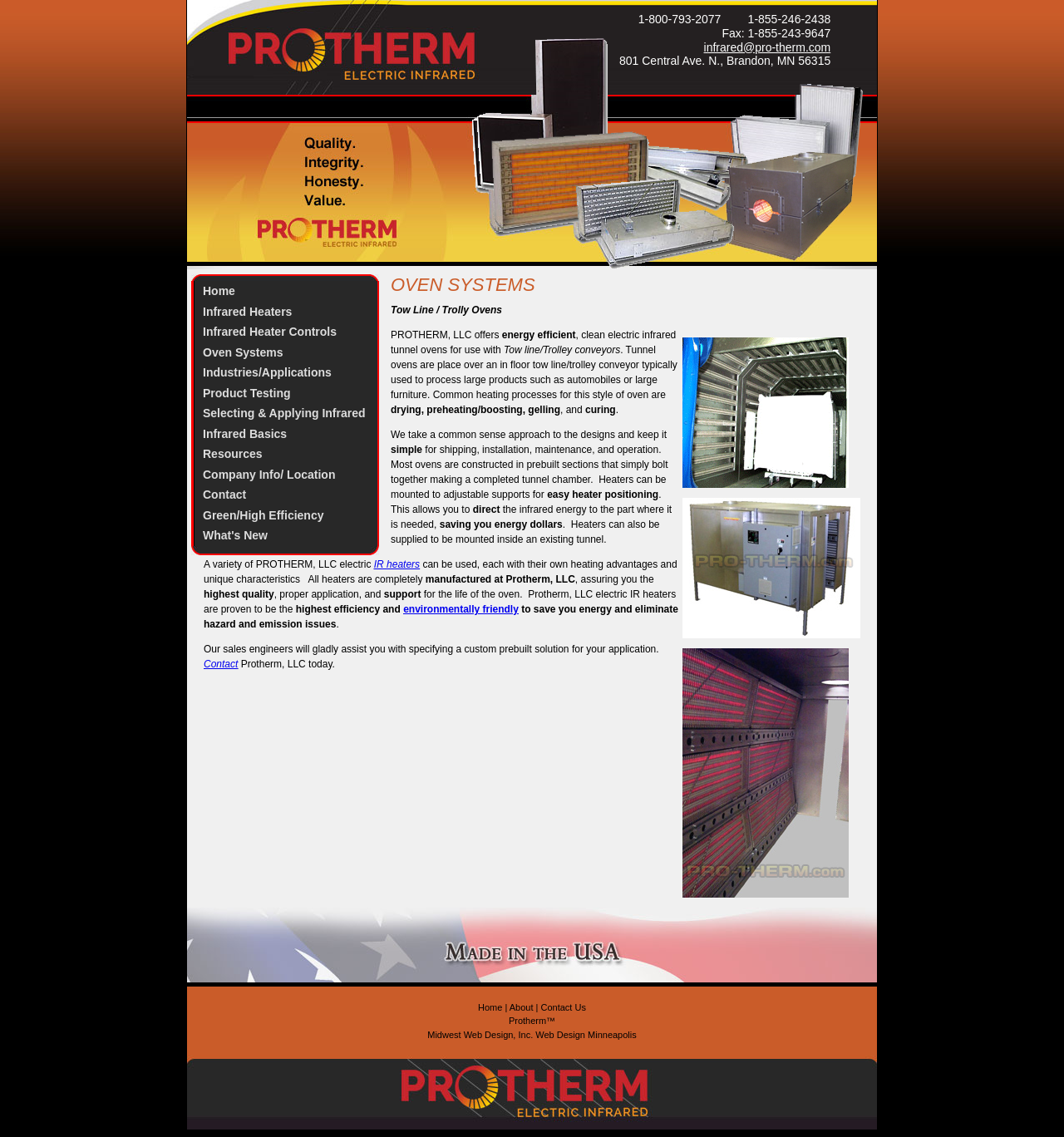Please determine the bounding box coordinates of the area that needs to be clicked to complete this task: 'Check the 'Oven Systems' overview'. The coordinates must be four float numbers between 0 and 1, formatted as [left, top, right, bottom].

[0.183, 0.301, 0.37, 0.319]